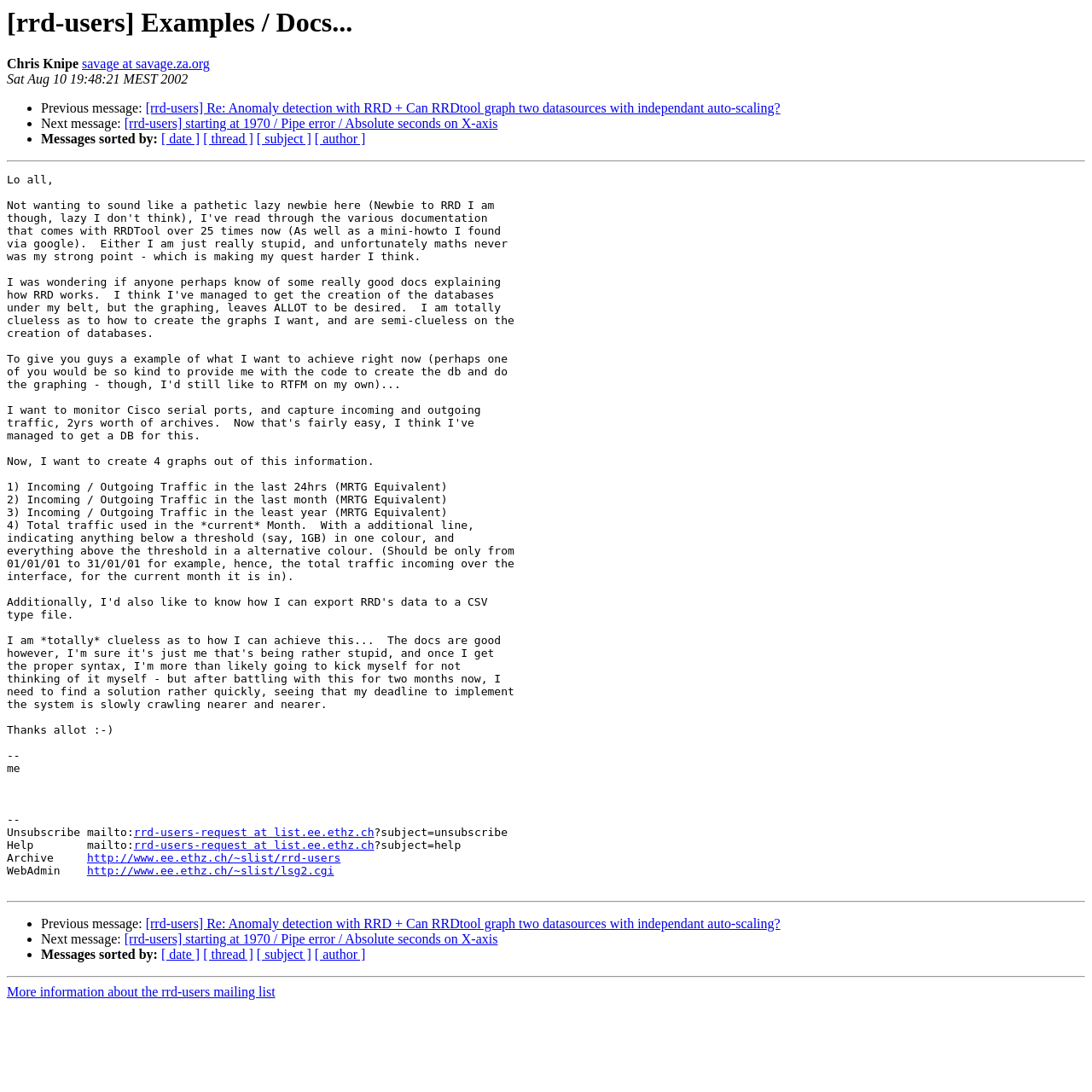Bounding box coordinates are specified in the format (top-left x, top-left y, bottom-right x, bottom-right y). All values are floating point numbers bounded between 0 and 1. Please provide the bounding box coordinate of the region this sentence describes: [ subject ]

[0.235, 0.121, 0.285, 0.134]